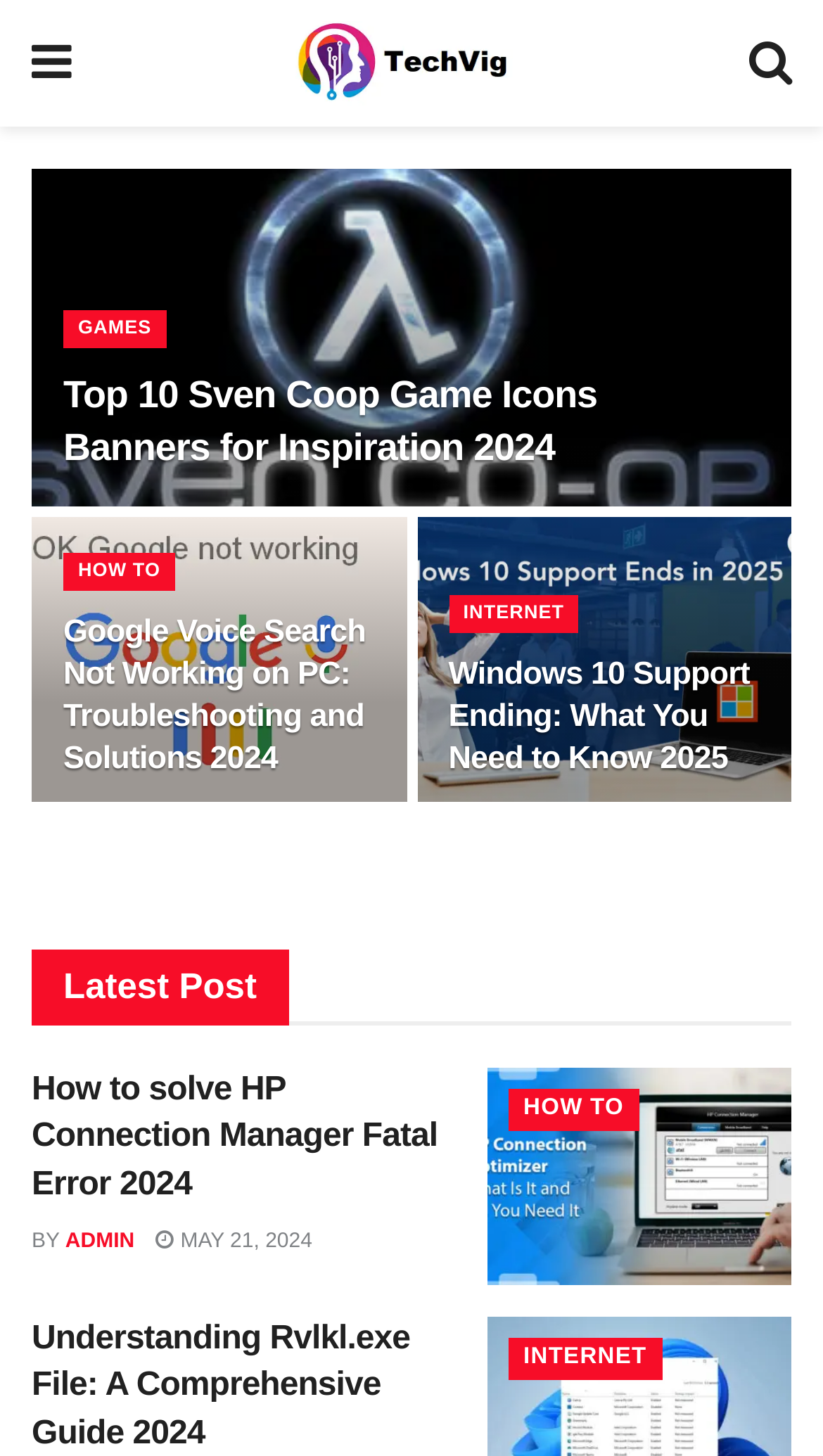What is the date of the article 'How to solve HP Connection Manager Fatal Error 2024'?
Refer to the image and provide a concise answer in one word or phrase.

MAY 21, 2024